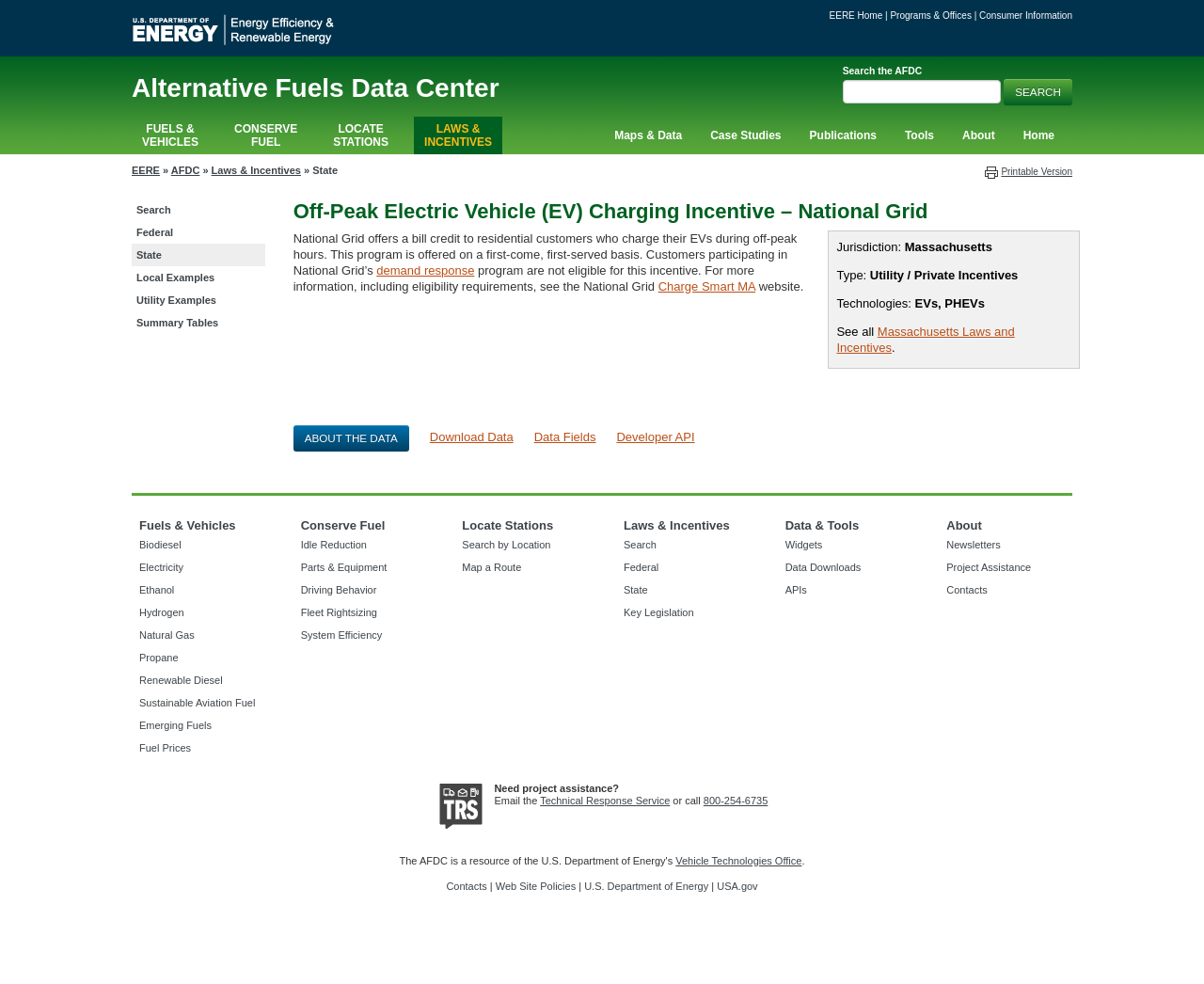Give a comprehensive overview of the webpage, including key elements.

The webpage is about the Alternative Fuels Data Center, specifically focusing on the Off-Peak Electric Vehicle (EV) Charging Incentive offered by National Grid. At the top of the page, there is a logo image and a navigation menu with links to "EERE Home", "Programs & Offices", "Consumer Information", and a search bar. Below the navigation menu, there is a heading that displays the title of the webpage.

The main content of the webpage is divided into sections. The first section describes the Off-Peak Electric Vehicle (EV) Charging Incentive, which offers a bill credit to residential customers who charge their EVs during off-peak hours. This section includes links to related programs, such as "demand response" and "Charge Smart MA".

To the right of the main content, there is a sidebar with links to various categories, including "FUELS & VEHICLES", "CONSERVE FUEL", "LOCATE STATIONS", "LAWS & INCENTIVES", "Maps & Data", "Case Studies", "Publications", "Tools", and "About". Each category has a list of sub-links that provide more specific information.

Below the main content, there is a section that displays information about the incentive, including the jurisdiction, type, and technologies involved. There are also links to related resources, such as "Massachusetts Laws and Incentives" and "ABOUT THE DATA".

At the bottom of the page, there are three columns of links, each categorized under "Fuels & Vehicles", "Conserve Fuel", and "Locate Stations". These links provide access to more specific information and resources related to alternative fuels and vehicles.